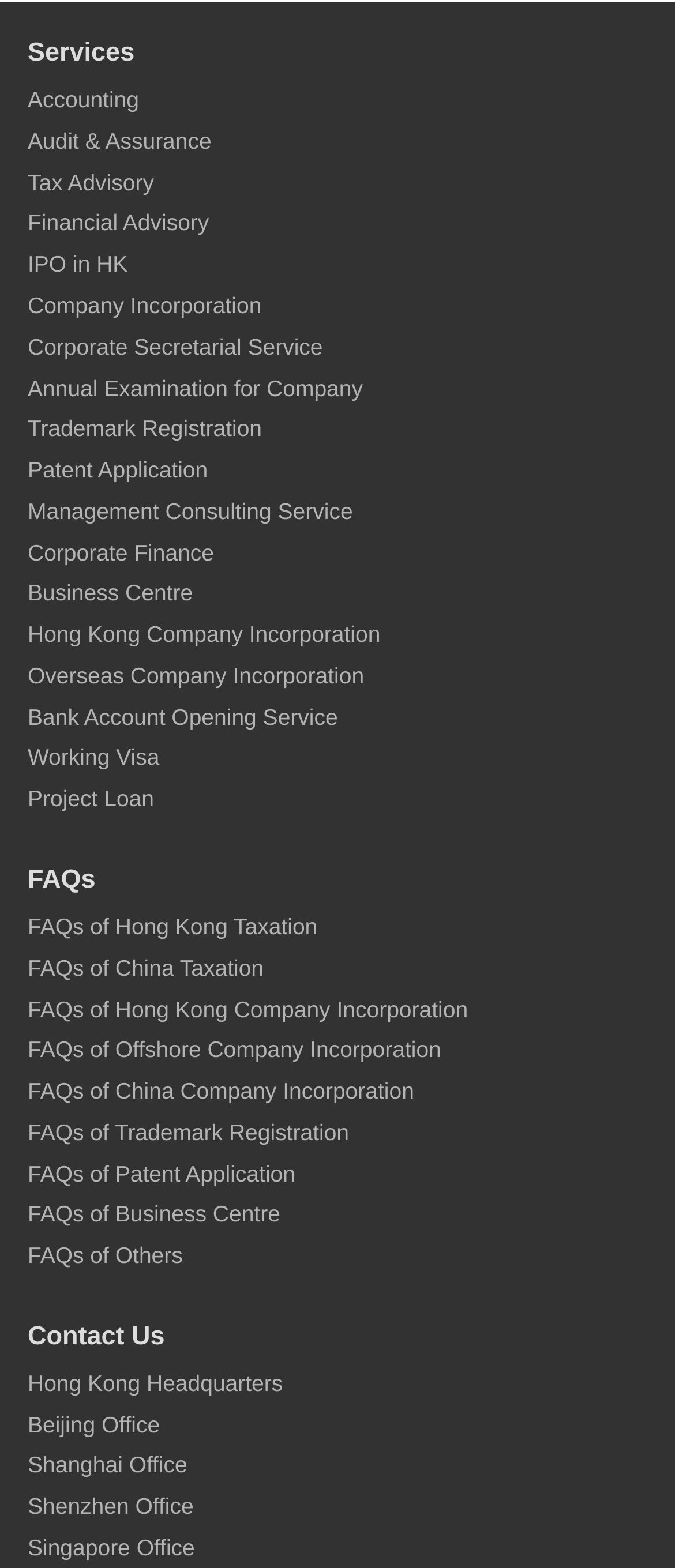Locate the bounding box of the UI element defined by this description: "FAQs of China Taxation". The coordinates should be given as four float numbers between 0 and 1, formatted as [left, top, right, bottom].

[0.041, 0.609, 0.391, 0.625]